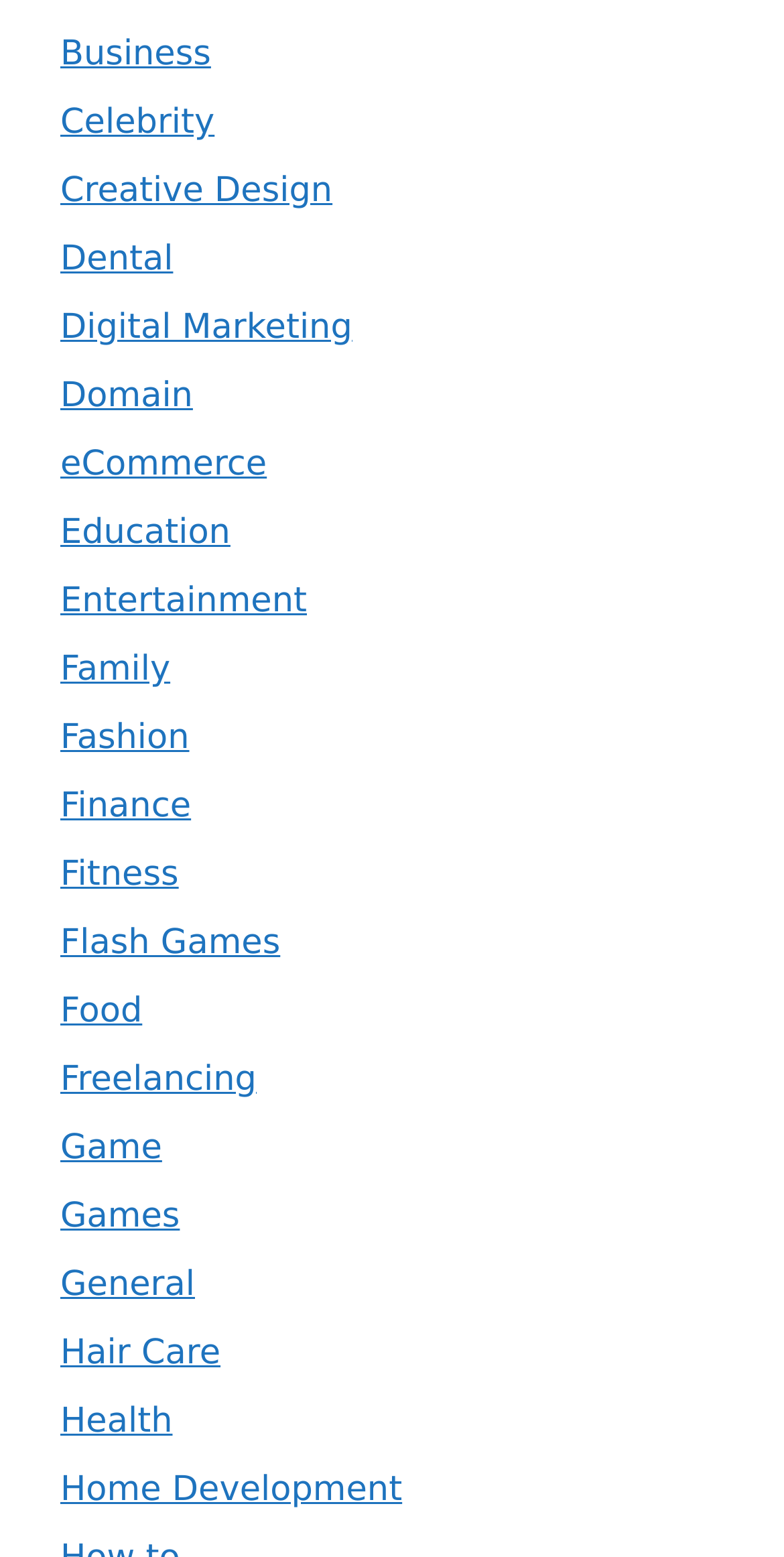Identify the bounding box coordinates for the UI element mentioned here: "Creative Design". Provide the coordinates as four float values between 0 and 1, i.e., [left, top, right, bottom].

[0.077, 0.11, 0.424, 0.136]